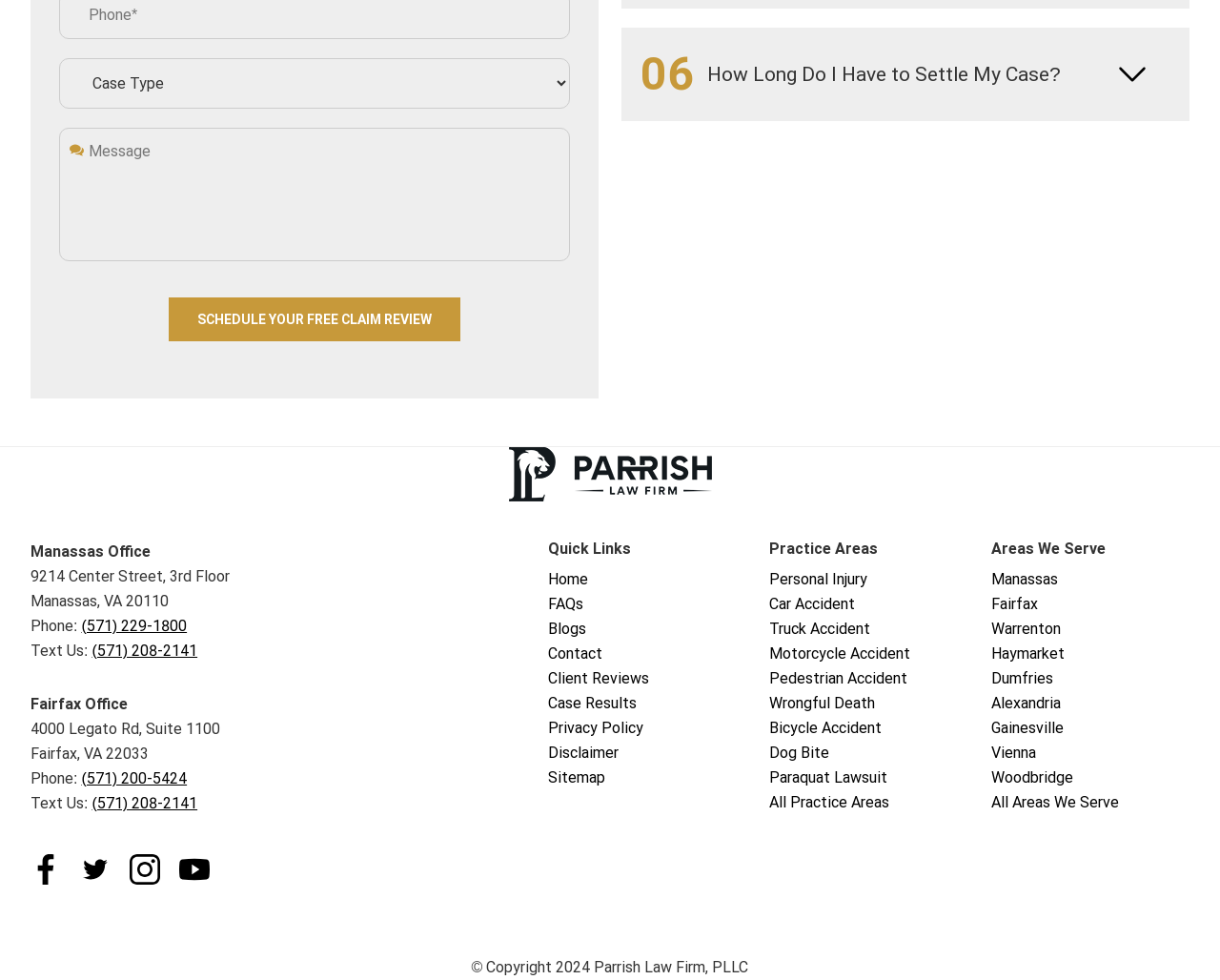Based on the description "All Practice Areas", find the bounding box of the specified UI element.

[0.63, 0.81, 0.729, 0.828]